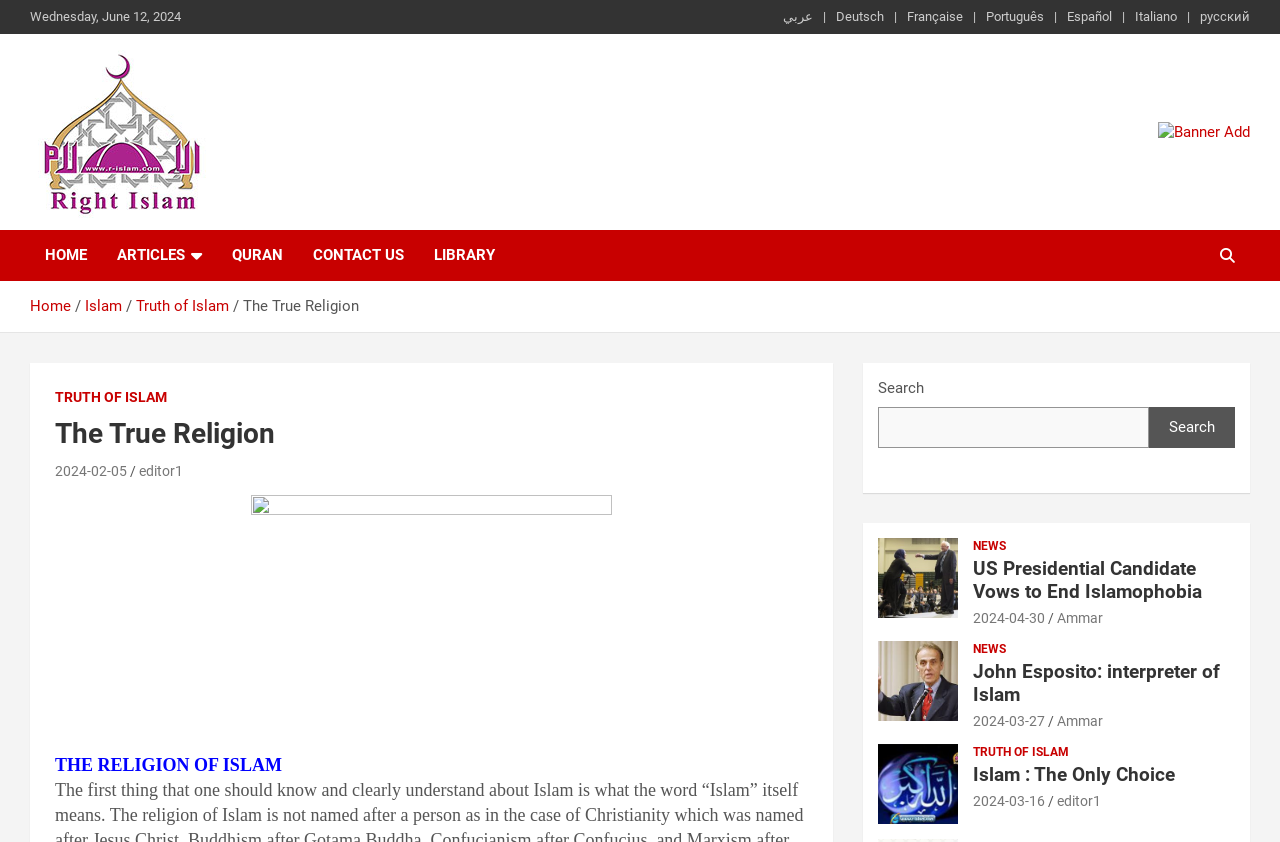Identify the bounding box coordinates for the element you need to click to achieve the following task: "read the article about US Presidential Candidate Vows to End Islamophobia". The coordinates must be four float values ranging from 0 to 1, formatted as [left, top, right, bottom].

[0.76, 0.662, 0.939, 0.716]